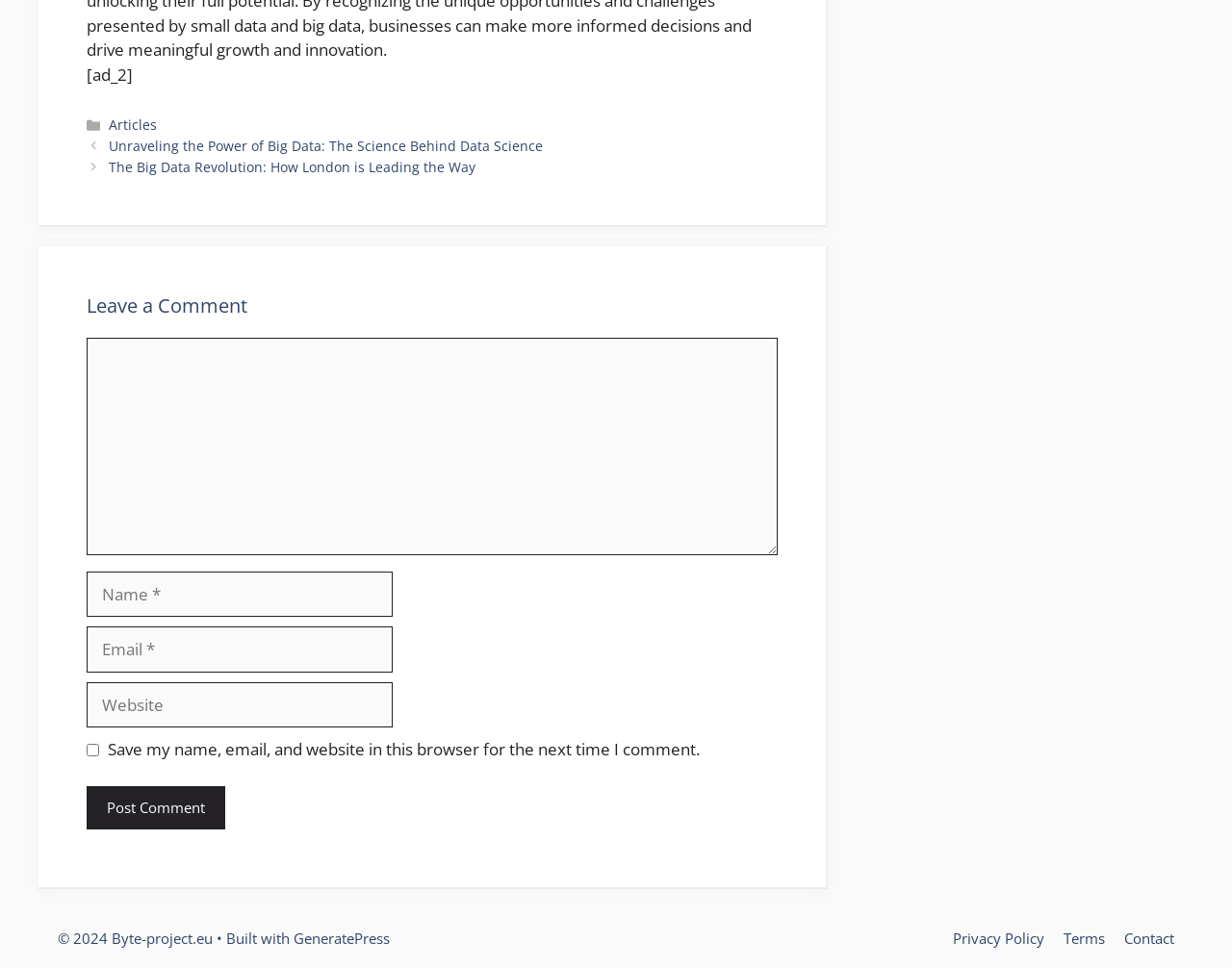How many comment fields are there?
Answer the question using a single word or phrase, according to the image.

4